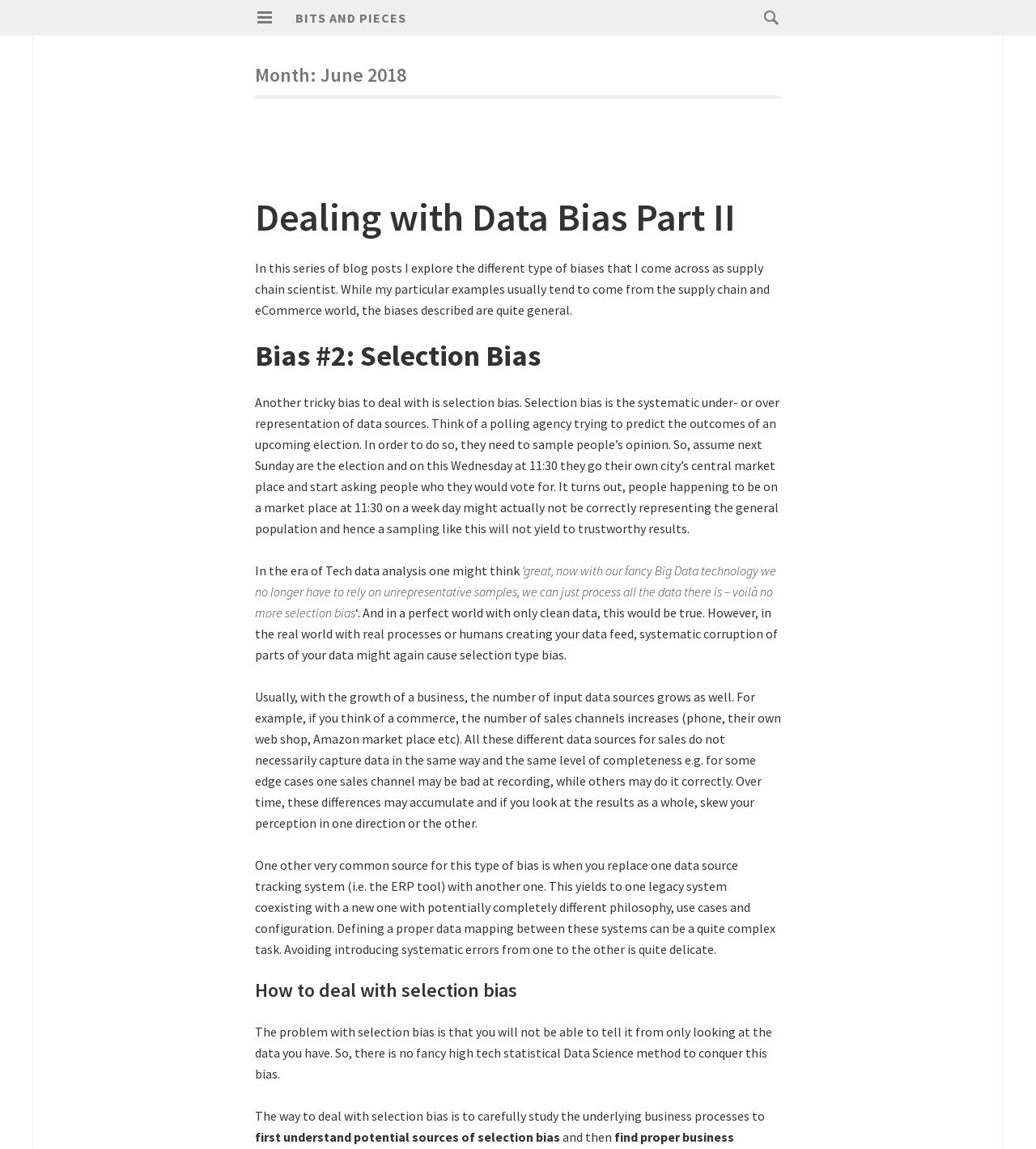What is the topic of the blog post?
Answer with a single word or short phrase according to what you see in the image.

Dealing with Data Bias